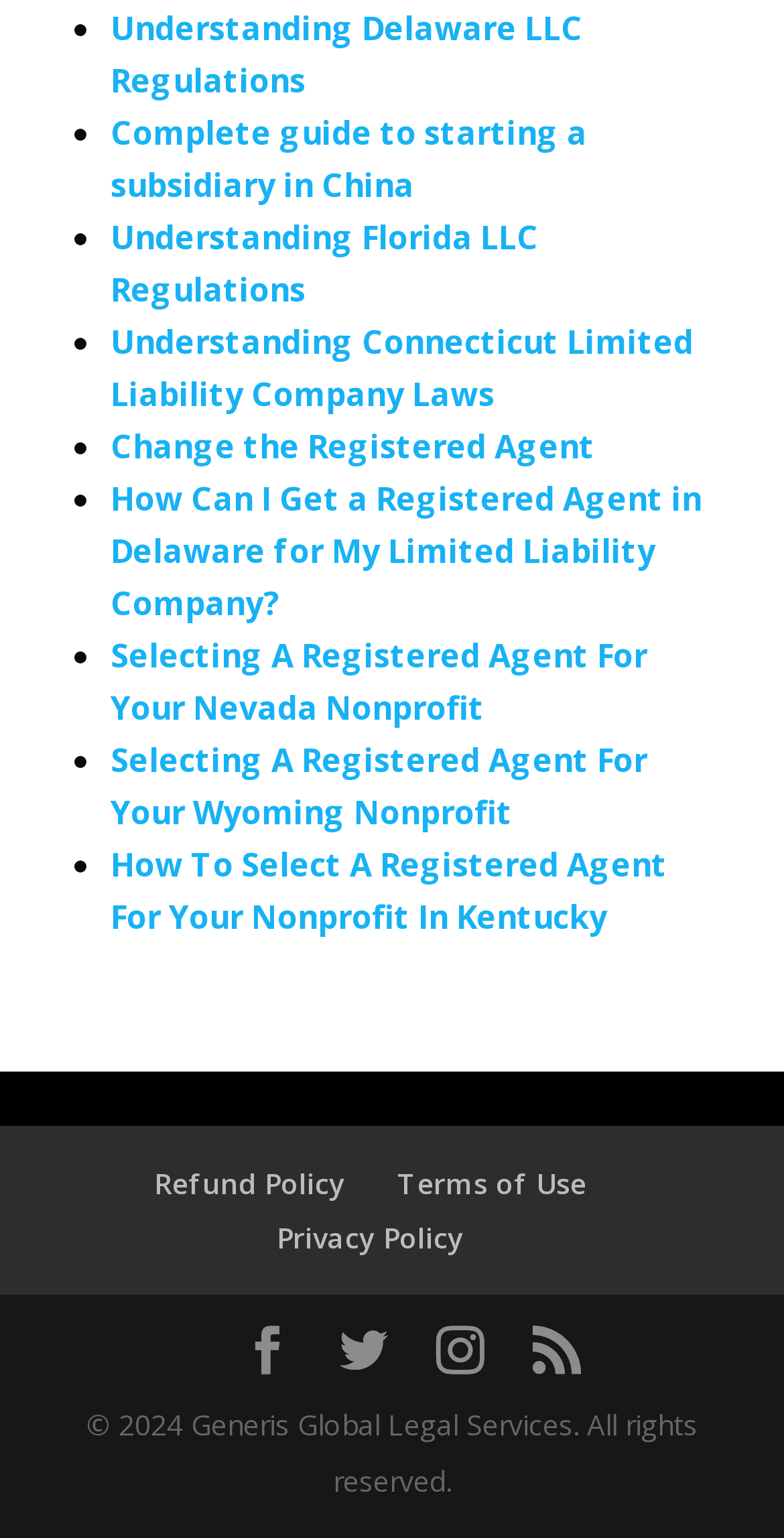Pinpoint the bounding box coordinates of the clickable element needed to complete the instruction: "Read about Understanding Delaware LLC Regulations". The coordinates should be provided as four float numbers between 0 and 1: [left, top, right, bottom].

[0.141, 0.004, 0.744, 0.066]